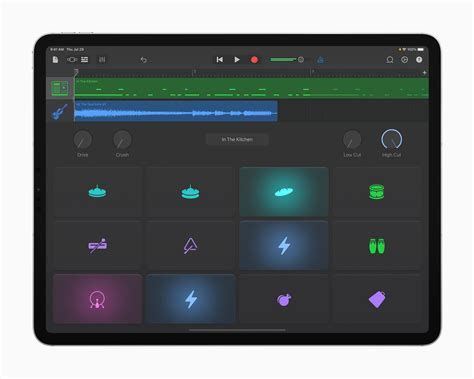What is the purpose of the vibrant sound buttons in the grid?
Please give a detailed and elaborate answer to the question.

The caption explains that the grid of vibrant sound buttons features various instruments and effects, each glowing in shades of blue, green, and purple, corresponding to different sound packs available for users to enhance their musical creations, providing a user-friendly interface for music production.